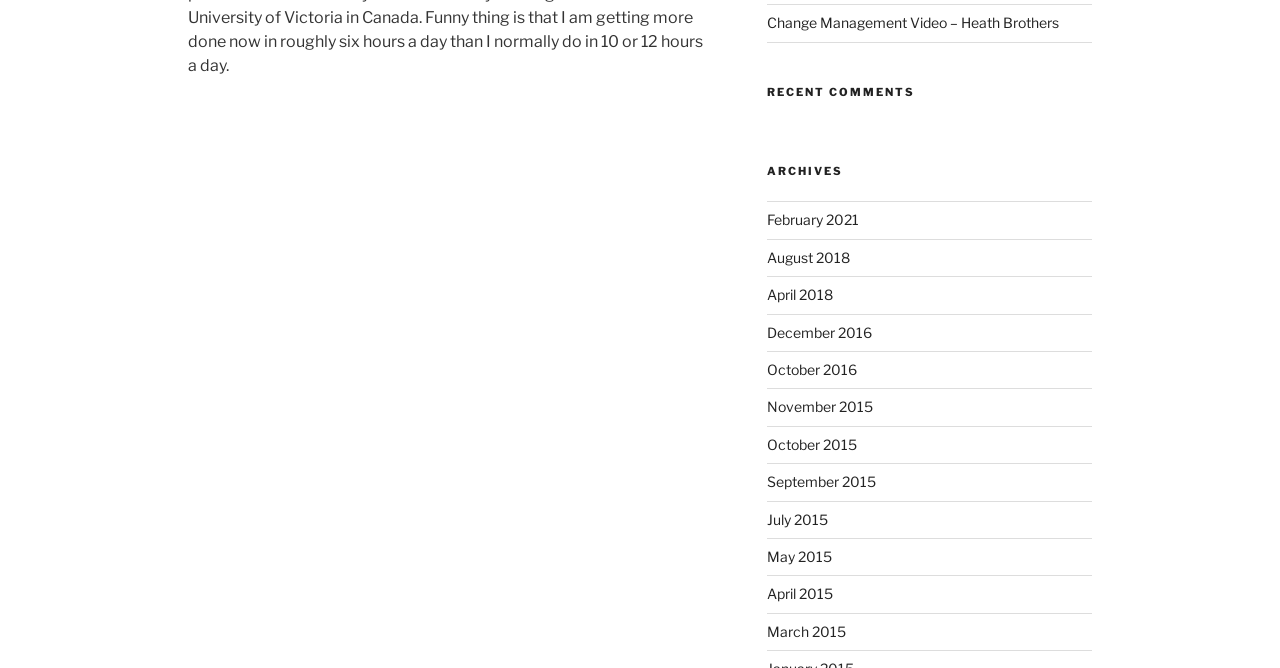Provide the bounding box coordinates of the HTML element this sentence describes: "August 2018". The bounding box coordinates consist of four float numbers between 0 and 1, i.e., [left, top, right, bottom].

[0.599, 0.372, 0.664, 0.398]